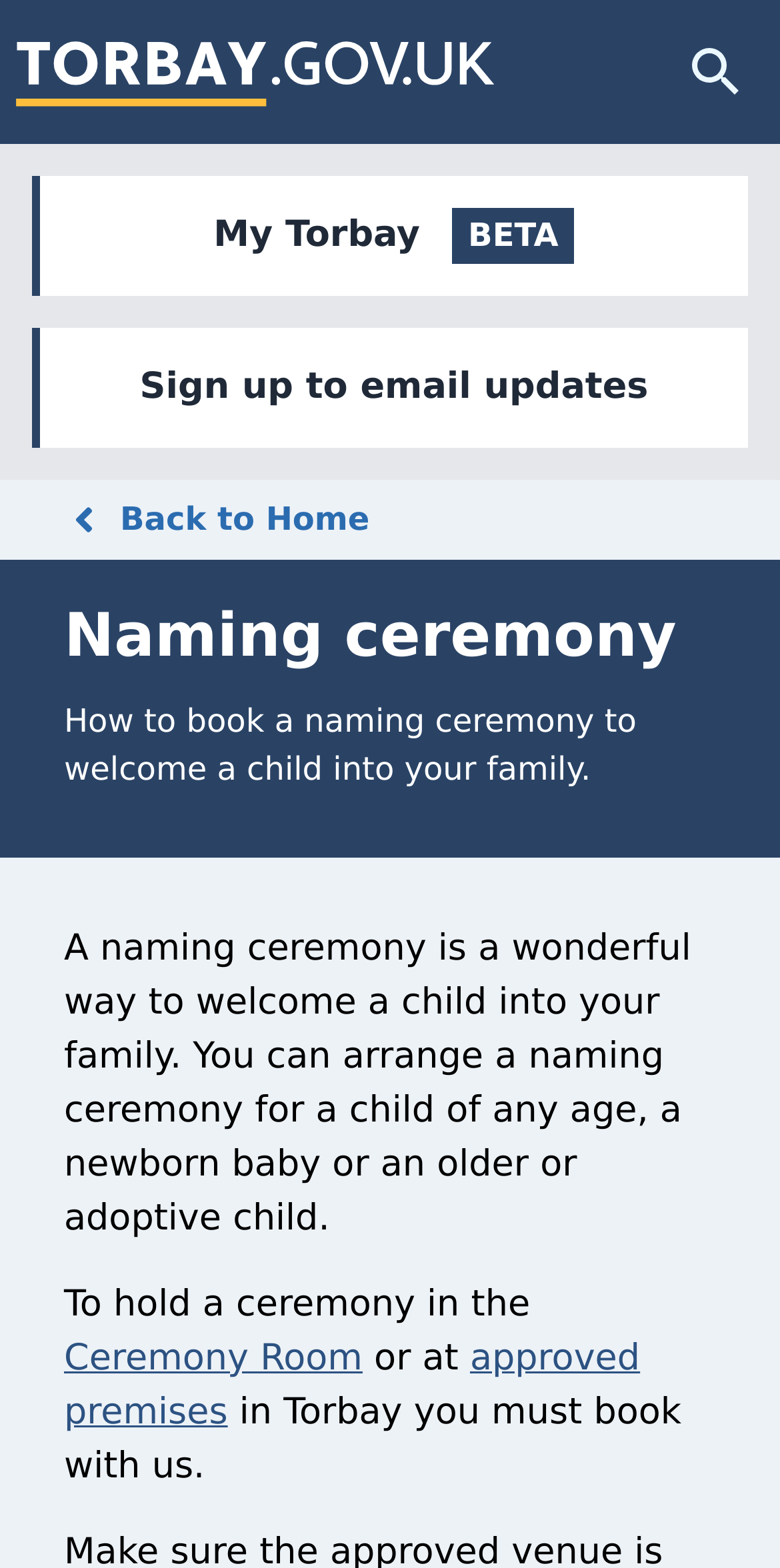What is the purpose of a naming ceremony?
Please provide a single word or phrase answer based on the image.

Welcome a child into family